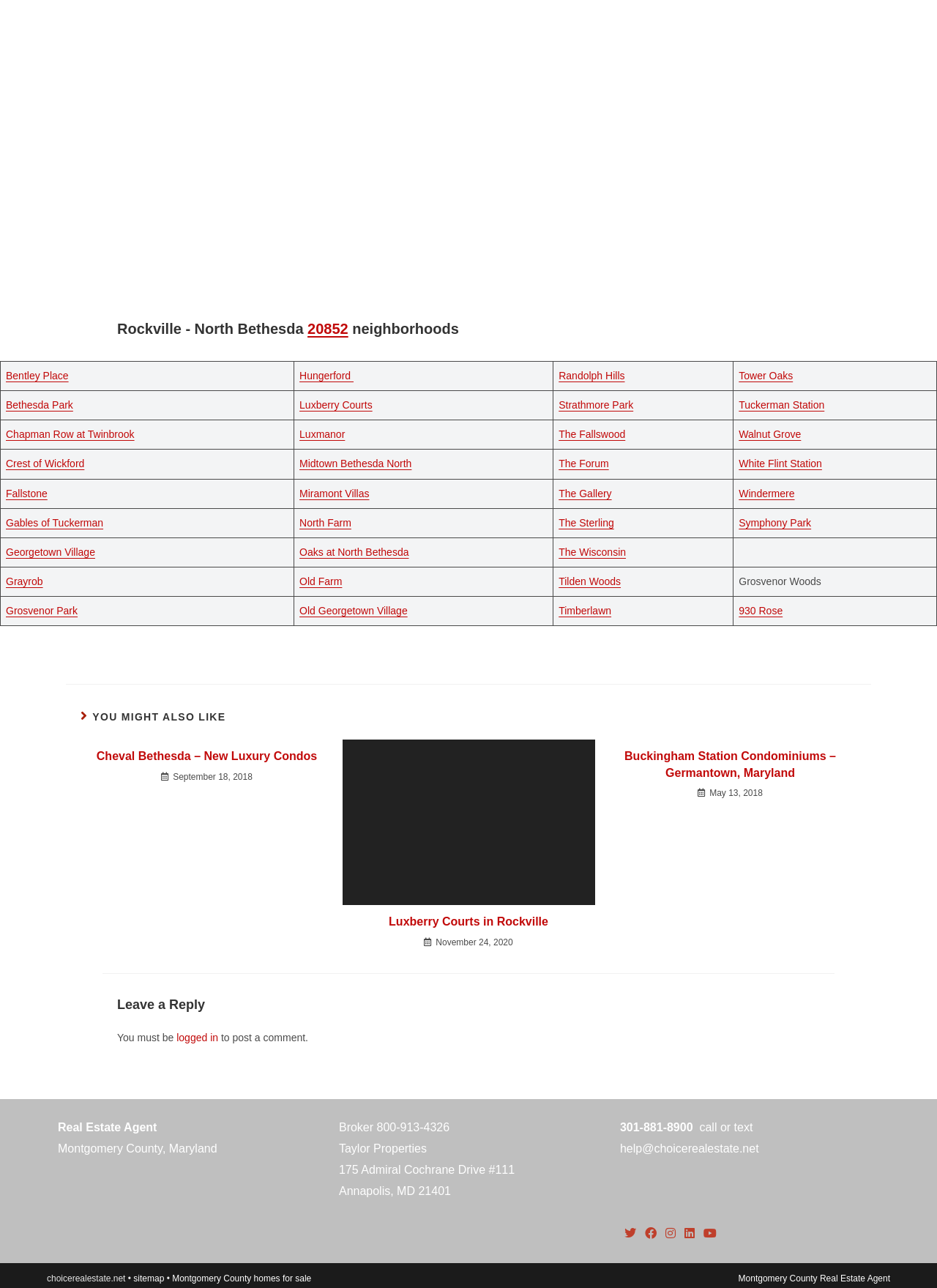Please specify the bounding box coordinates of the element that should be clicked to execute the given instruction: 'explore Bethesda Park'. Ensure the coordinates are four float numbers between 0 and 1, expressed as [left, top, right, bottom].

[0.006, 0.31, 0.078, 0.319]